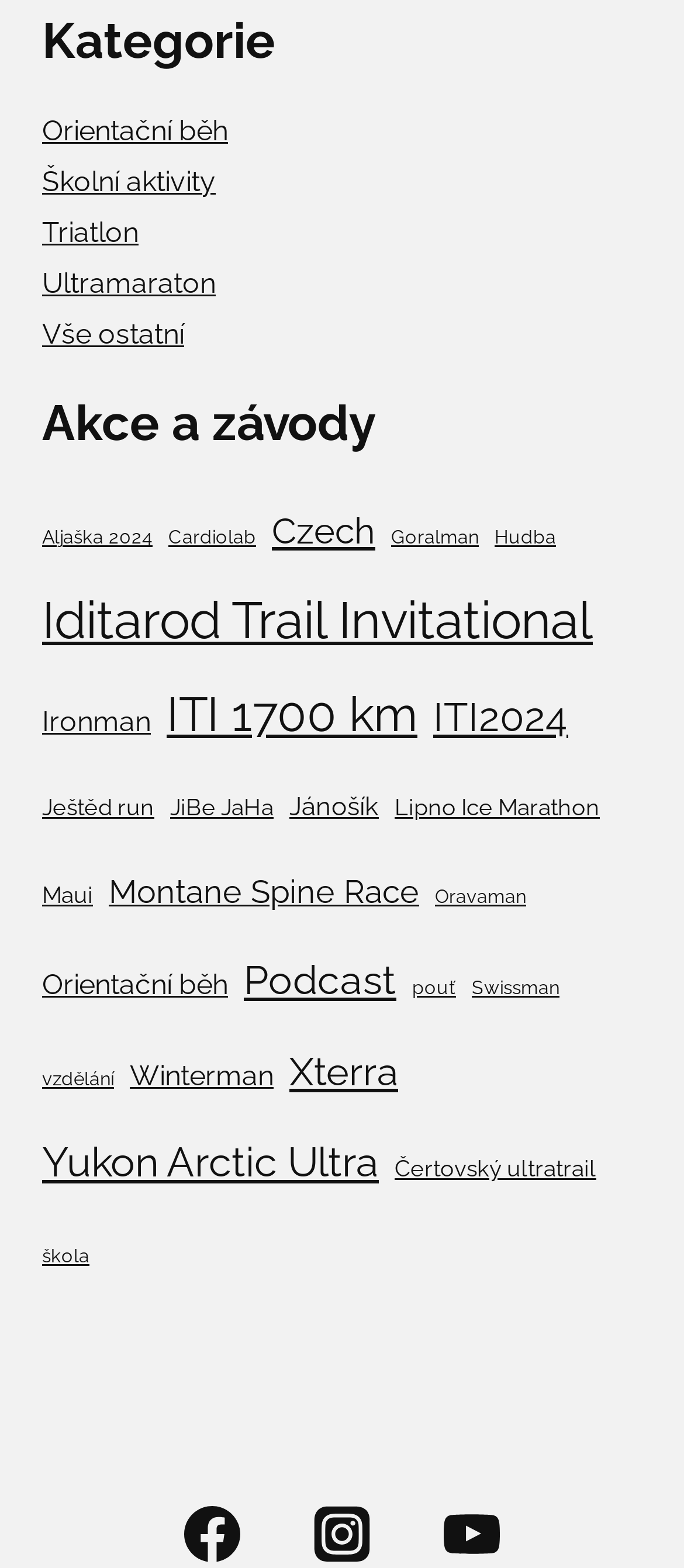Please find the bounding box coordinates for the clickable element needed to perform this instruction: "Follow on Facebook".

[0.27, 0.961, 0.352, 0.997]